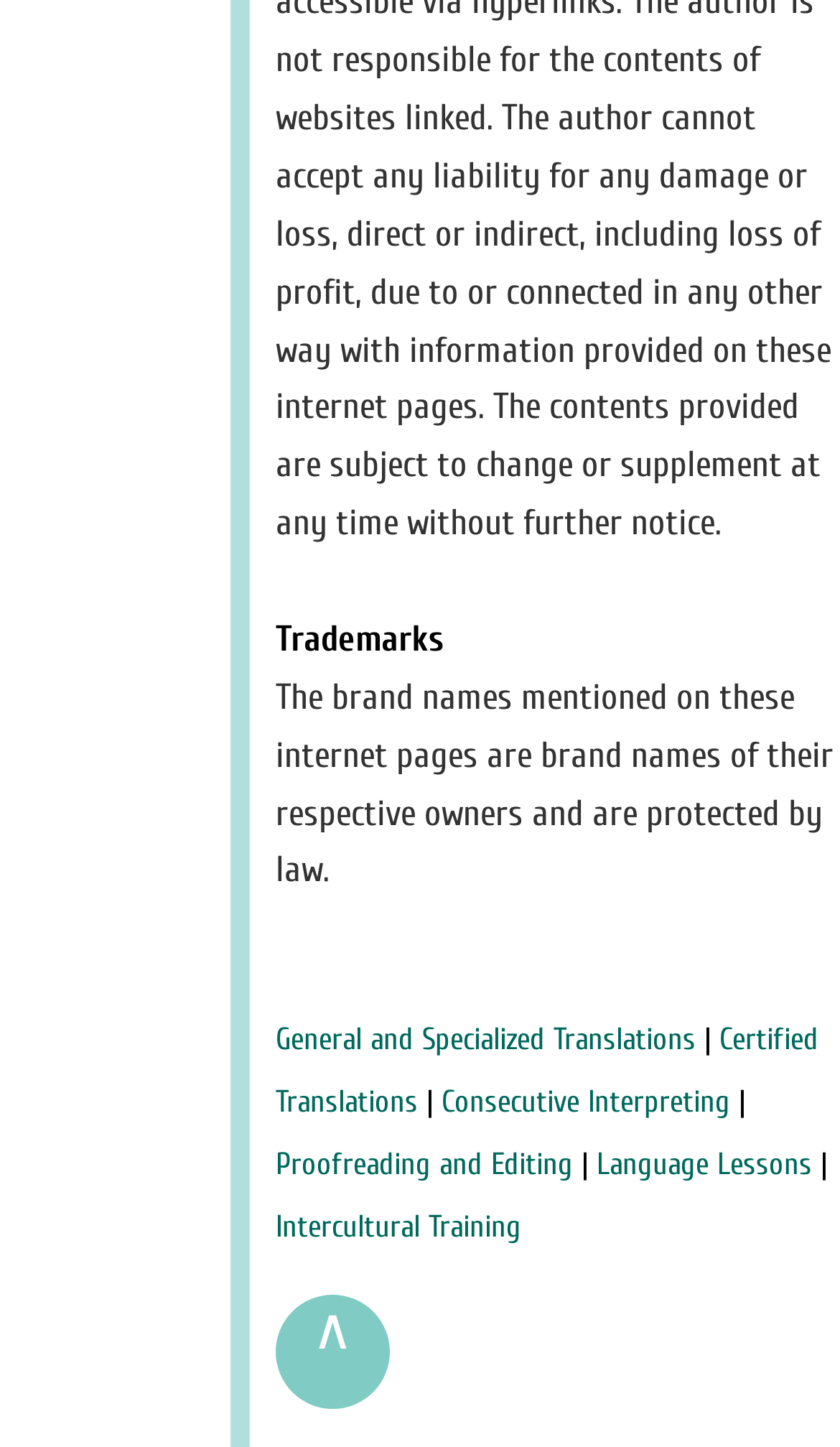Please answer the following query using a single word or phrase: 
What services are offered by this company?

Translation, Interpreting, Proofreading, Editing, Language Lessons, Intercultural Training